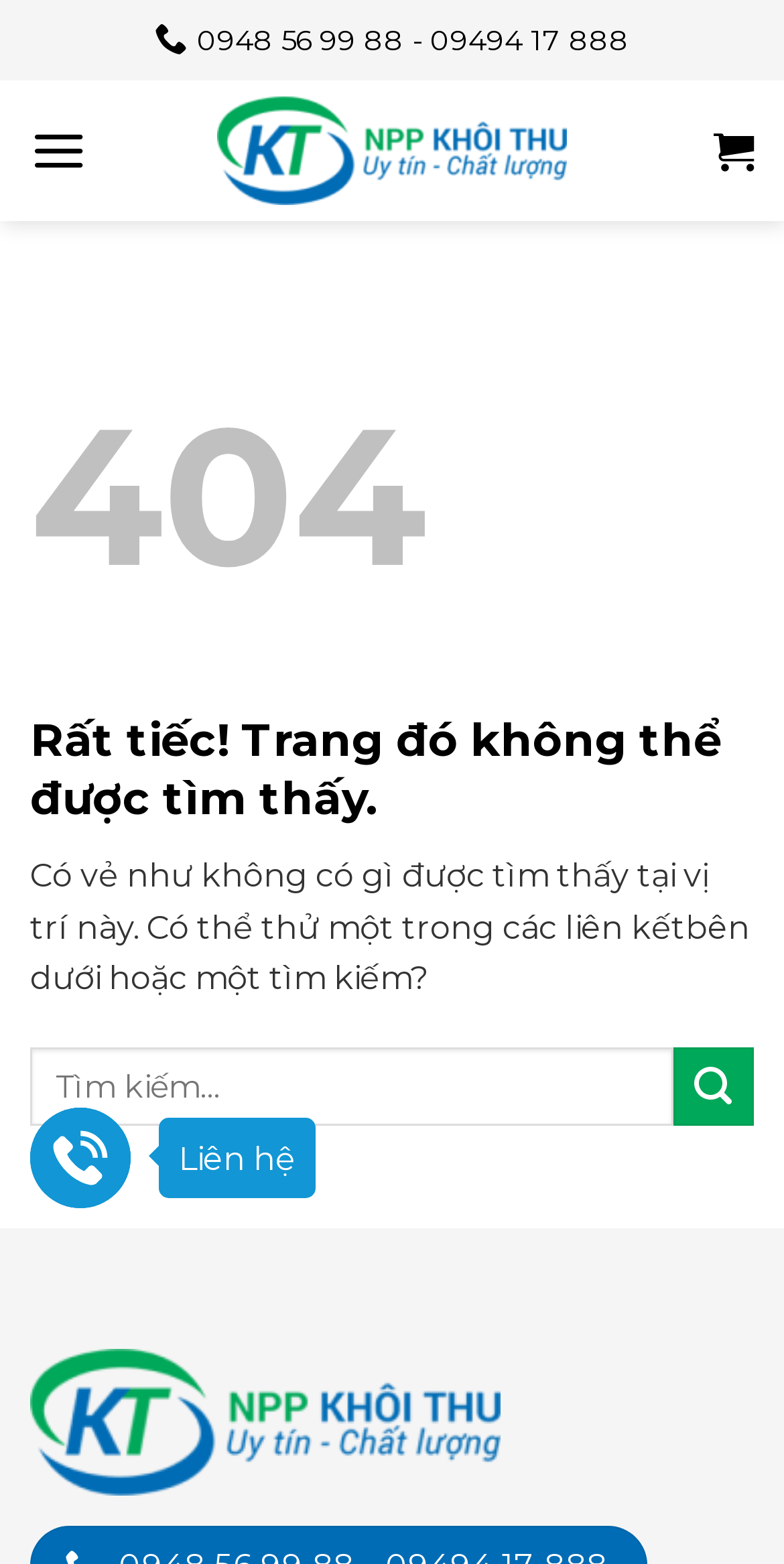Respond to the question below with a single word or phrase: What is the error code displayed?

404